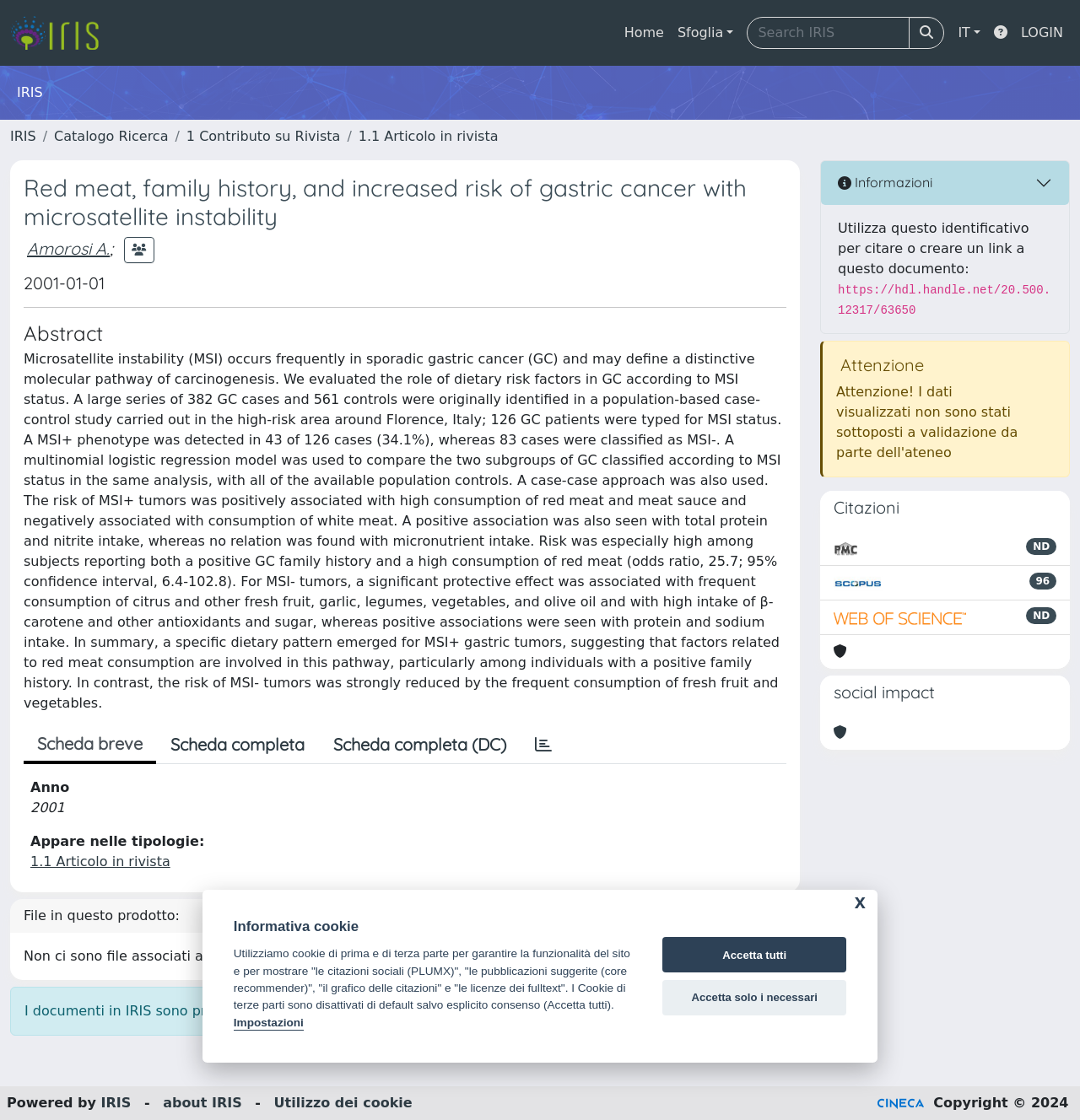What is the year of publication of the article?
Using the image as a reference, give an elaborate response to the question.

The year of publication of the article can be found in the 'Anno' section, which is '2001'.